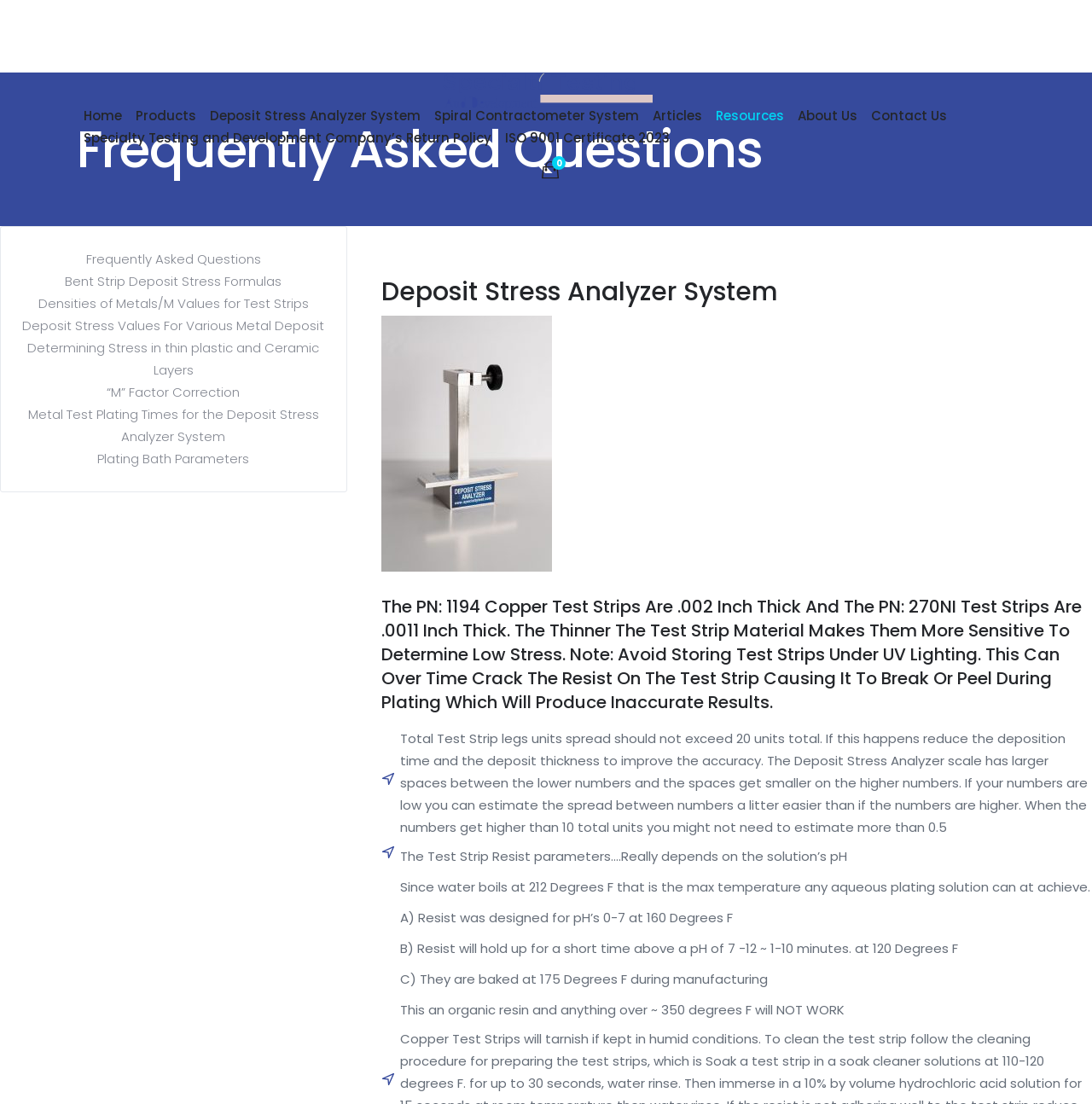Find the bounding box coordinates for the element that must be clicked to complete the instruction: "Explore the Yarra Valley bike tours". The coordinates should be four float numbers between 0 and 1, indicated as [left, top, right, bottom].

None